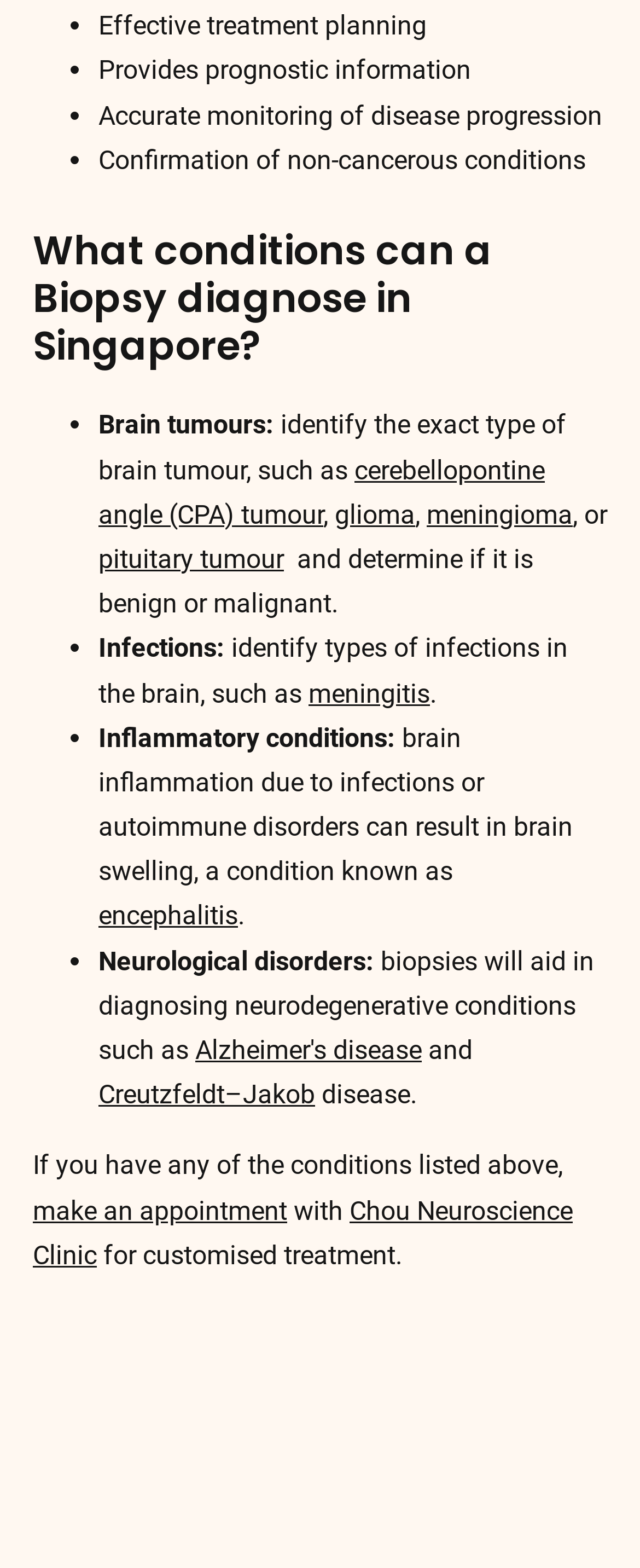Give a one-word or one-phrase response to the question:
What conditions can a biopsy diagnose?

Brain tumours, infections, inflammatory conditions, neurological disorders